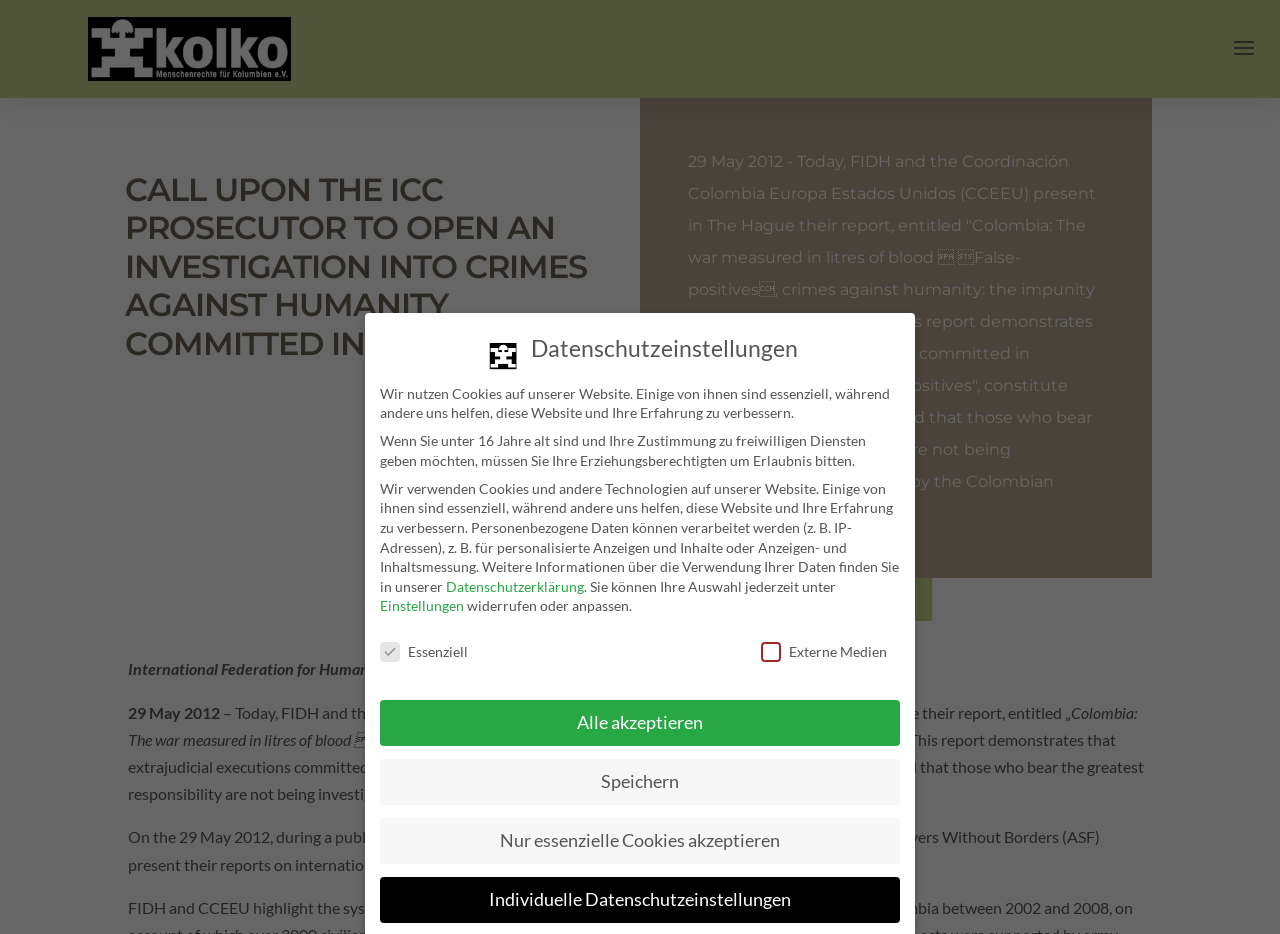Determine the bounding box coordinates of the section to be clicked to follow the instruction: "Click the link to Datenschutzerklärung". The coordinates should be given as four float numbers between 0 and 1, formatted as [left, top, right, bottom].

[0.348, 0.619, 0.456, 0.637]